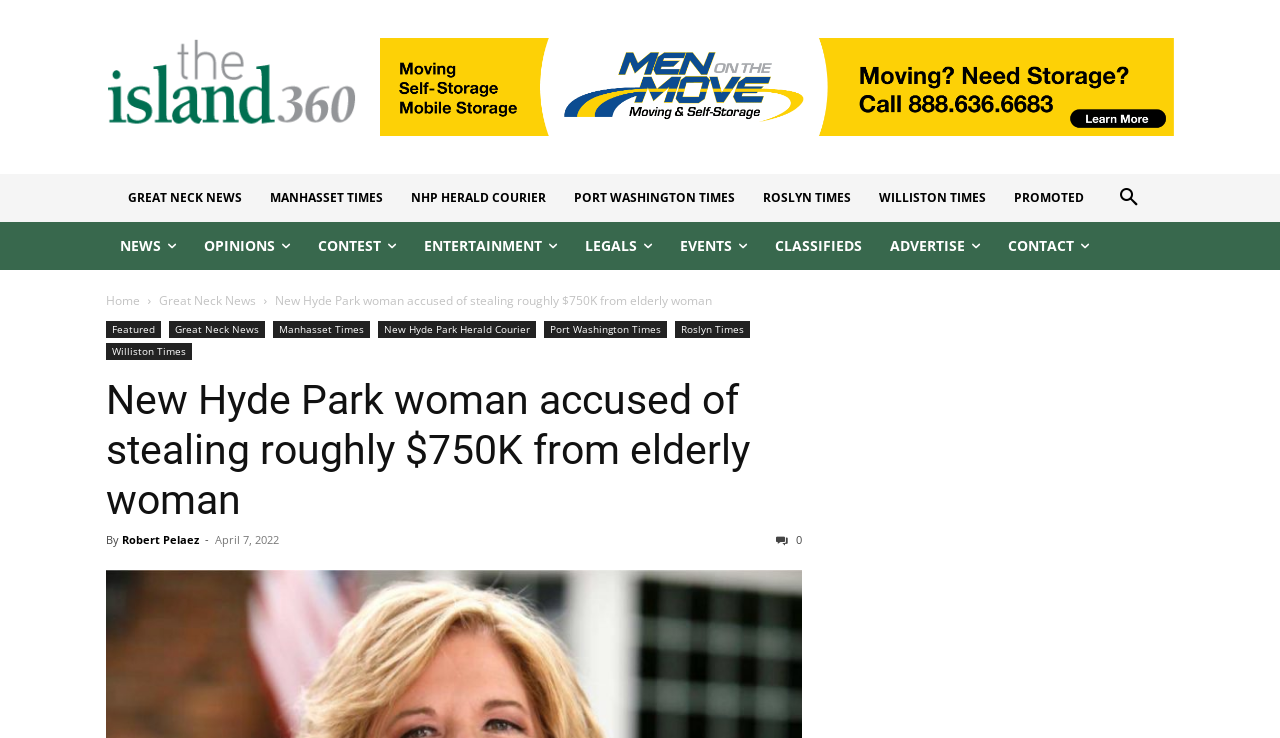Given the element description "Robert Pelaez", identify the bounding box of the corresponding UI element.

[0.095, 0.721, 0.155, 0.741]